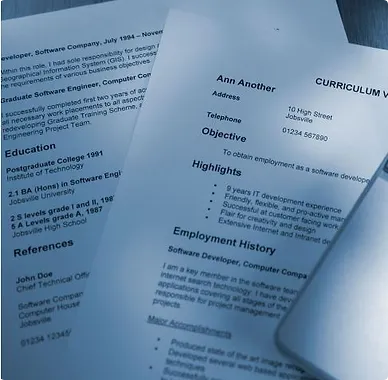What is the context of the scene?
From the screenshot, supply a one-word or short-phrase answer.

A career-focused webinar